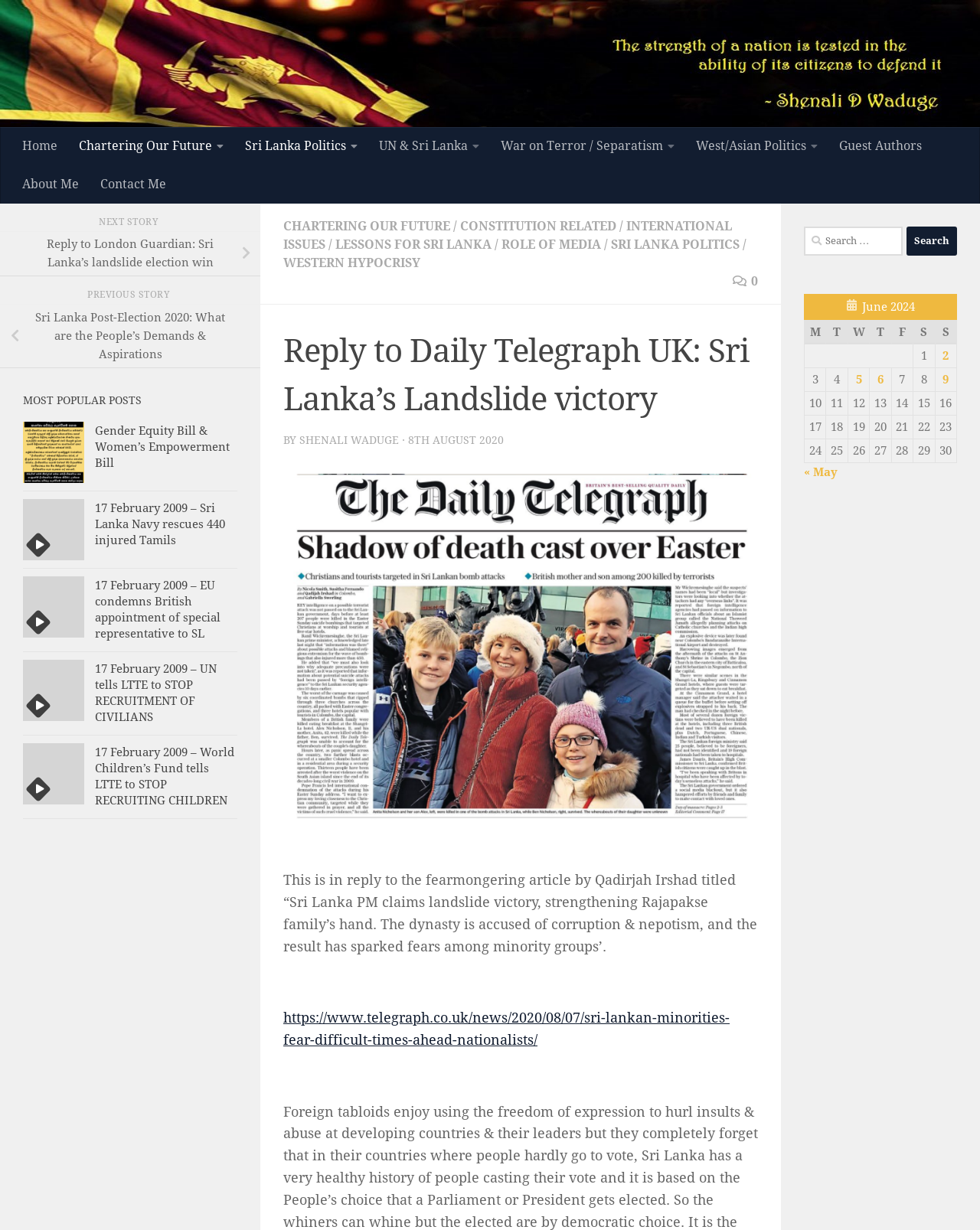Locate the bounding box coordinates of the element to click to perform the following action: 'Read the 'Reply to Daily Telegraph UK: Sri Lanka’s Landslide victory' article'. The coordinates should be given as four float values between 0 and 1, in the form of [left, top, right, bottom].

[0.289, 0.266, 0.773, 0.344]